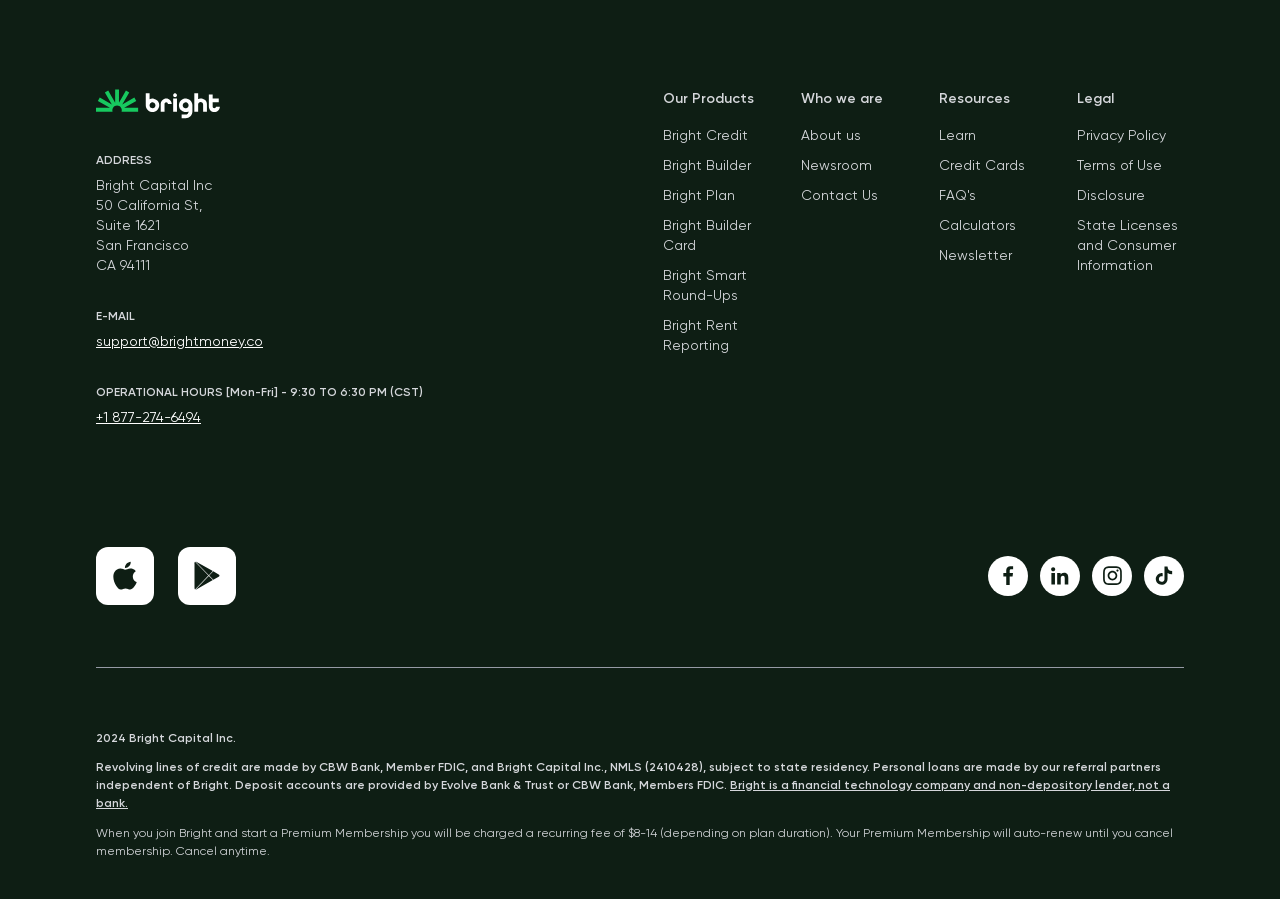Please answer the following question using a single word or phrase: 
What are the different products offered?

Bright Credit, Bright Builder, etc.